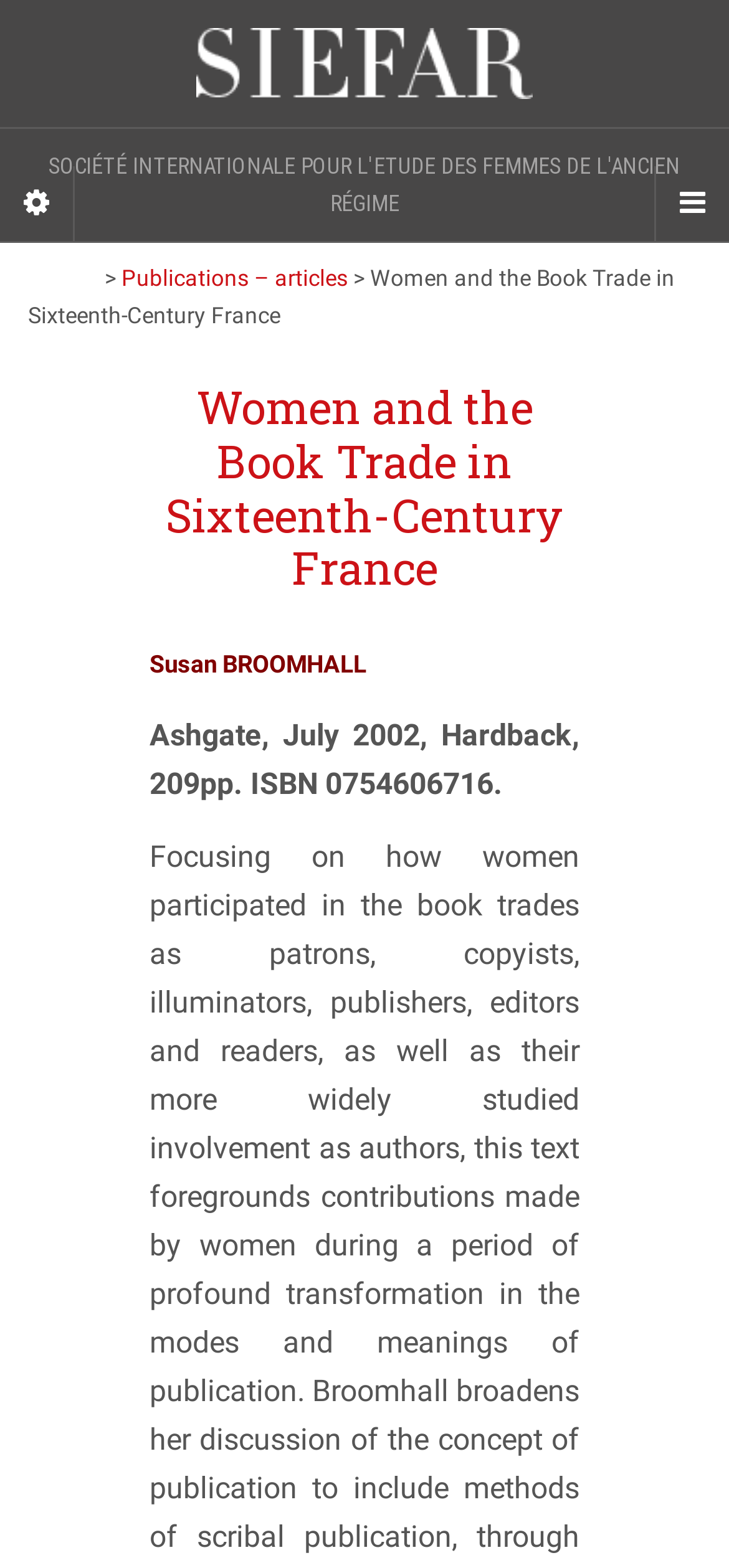Provide the bounding box coordinates of the UI element that matches the description: "SIEFAR".

[0.038, 0.169, 0.136, 0.186]